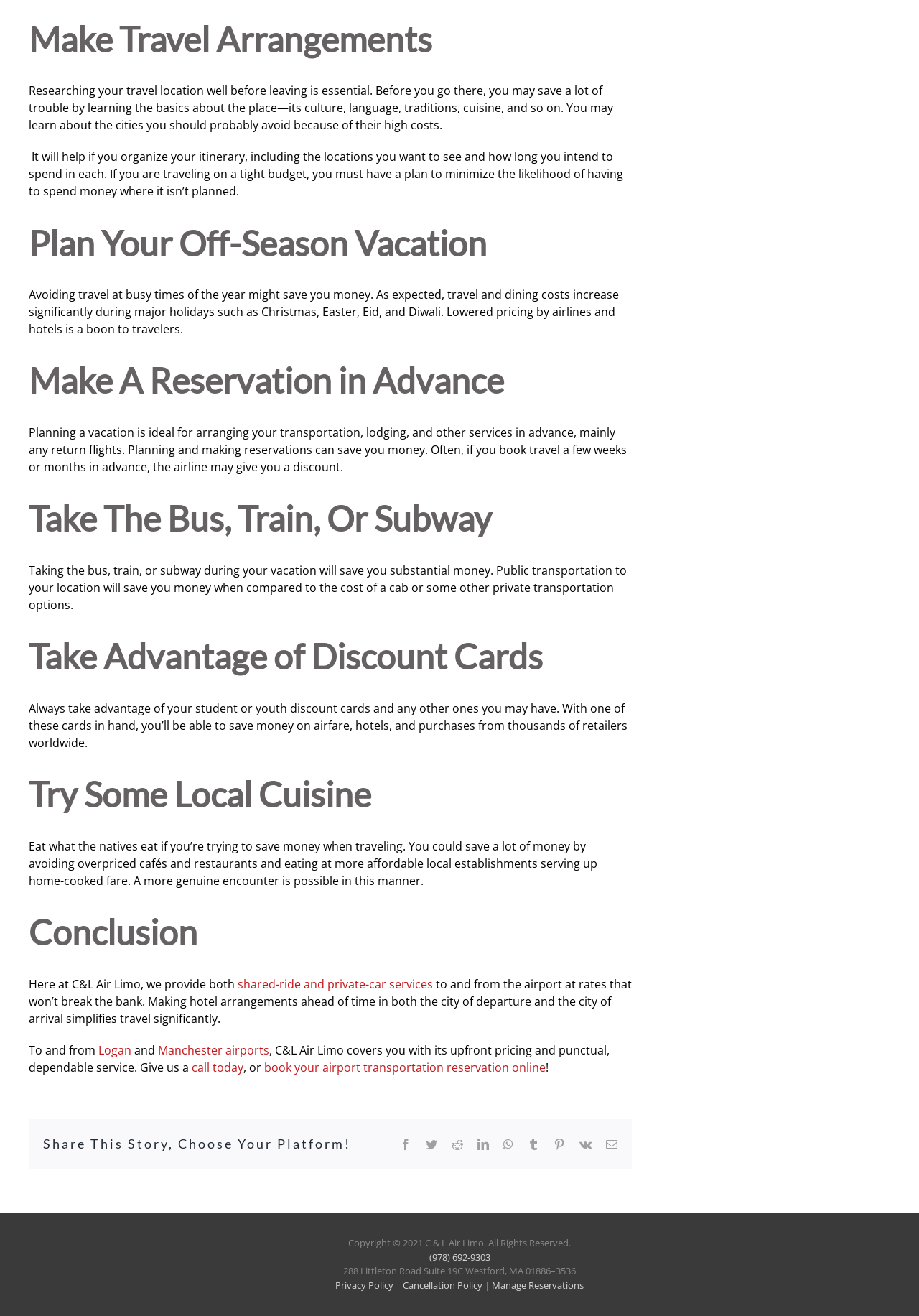Locate the bounding box coordinates for the element described below: "shared-ride and private-car services". The coordinates must be four float values between 0 and 1, formatted as [left, top, right, bottom].

[0.259, 0.742, 0.471, 0.754]